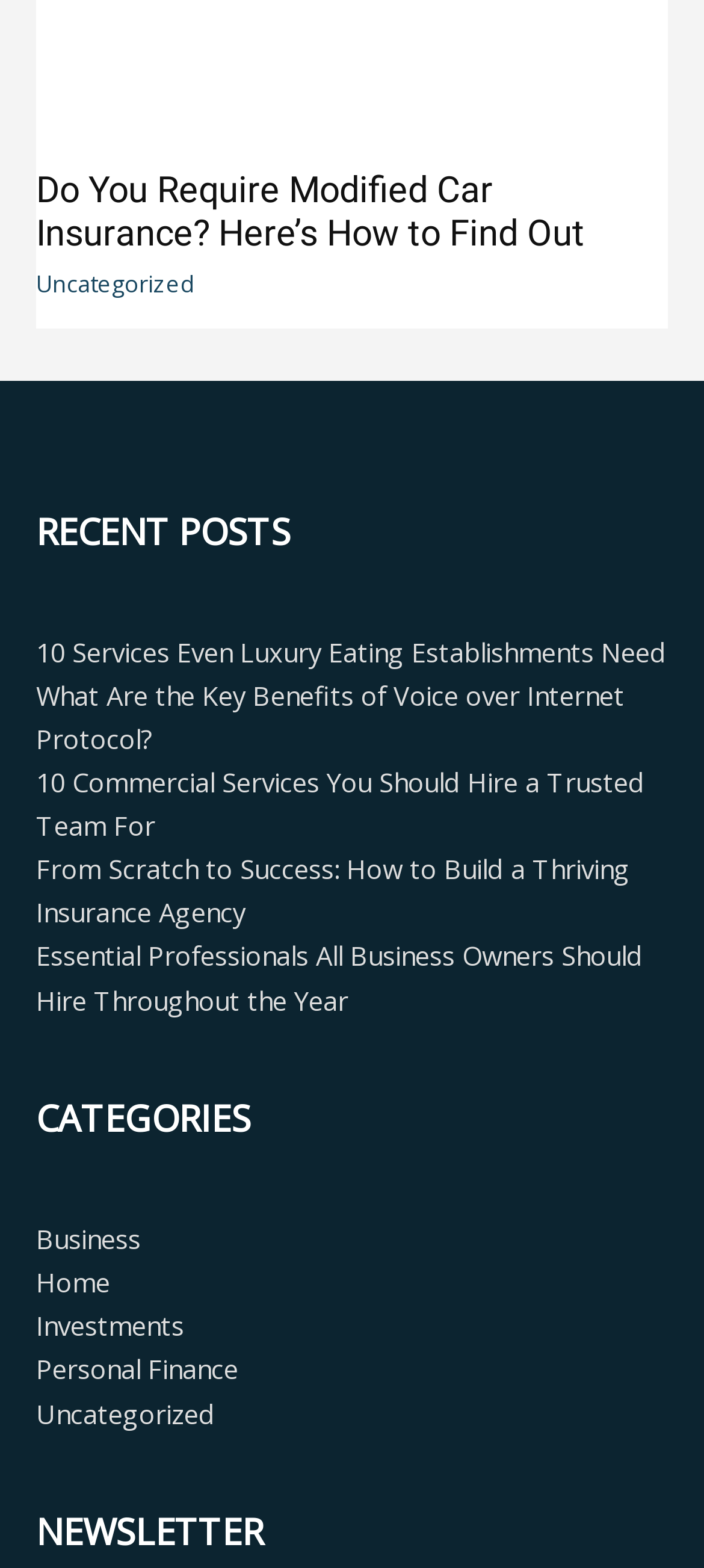Find the bounding box coordinates for the HTML element described as: "Uncategorized". The coordinates should consist of four float values between 0 and 1, i.e., [left, top, right, bottom].

[0.051, 0.17, 0.277, 0.191]